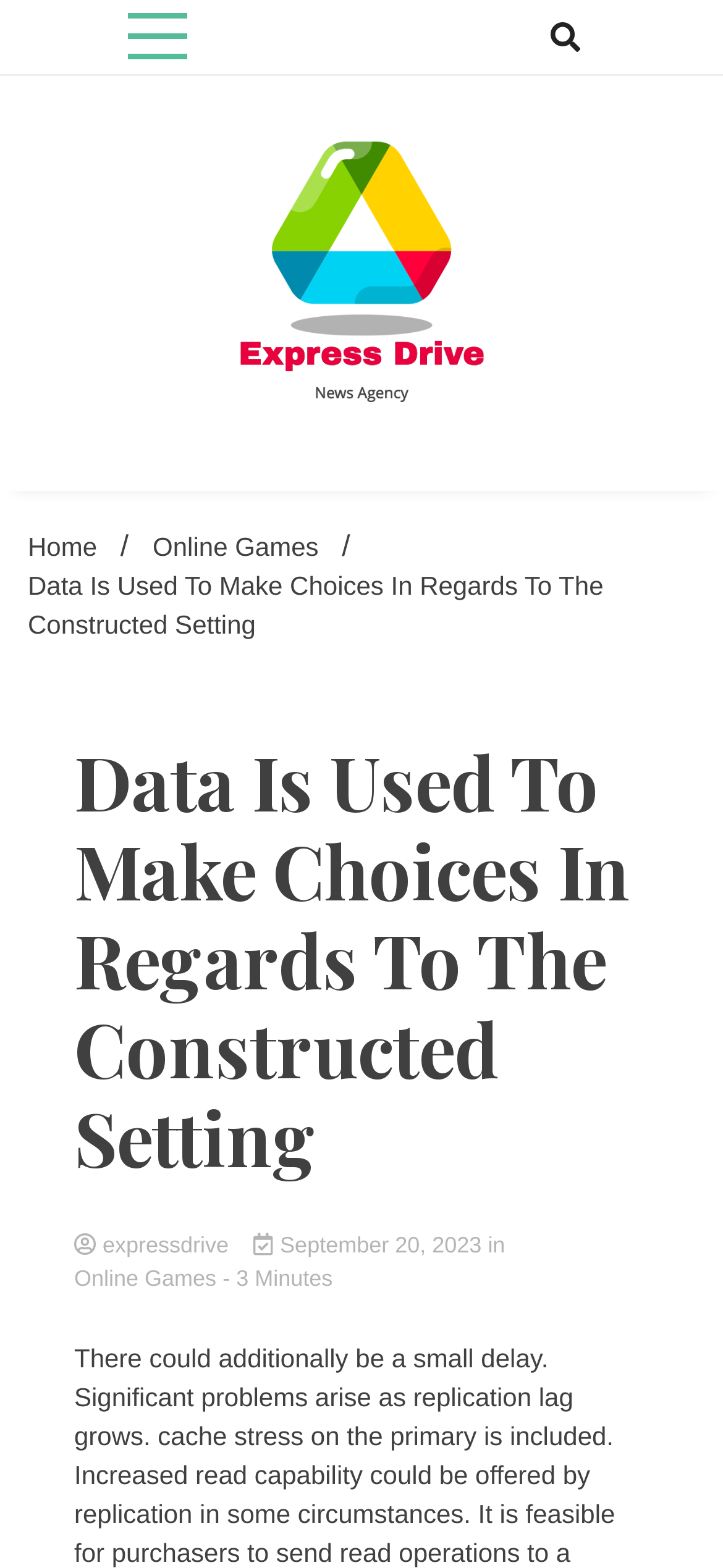Using the webpage screenshot, locate the HTML element that fits the following description and provide its bounding box: "Express Drive".

[0.038, 0.272, 0.501, 0.311]